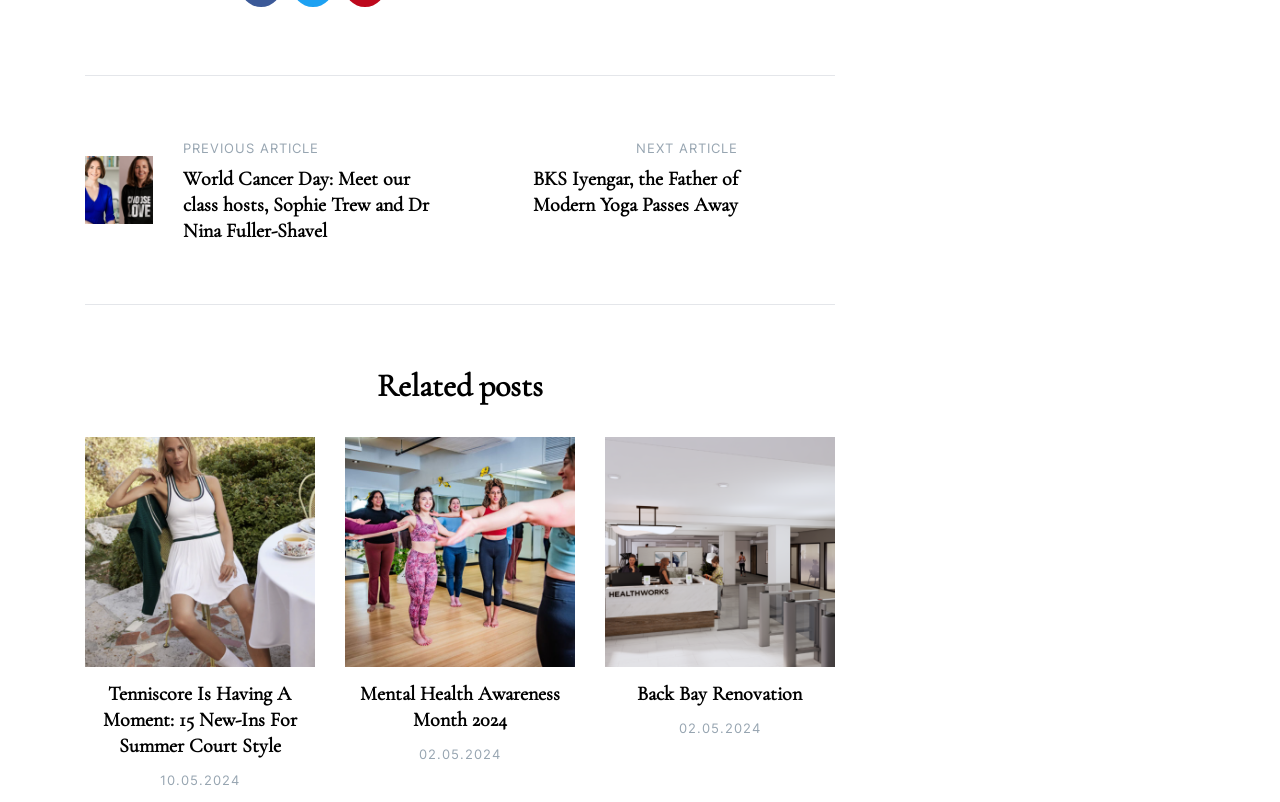Reply to the question below using a single word or brief phrase:
What is the title of the article above 'NEXT ARTICLE'?

BKS Iyengar, the Father of Modern Yoga Passes Away